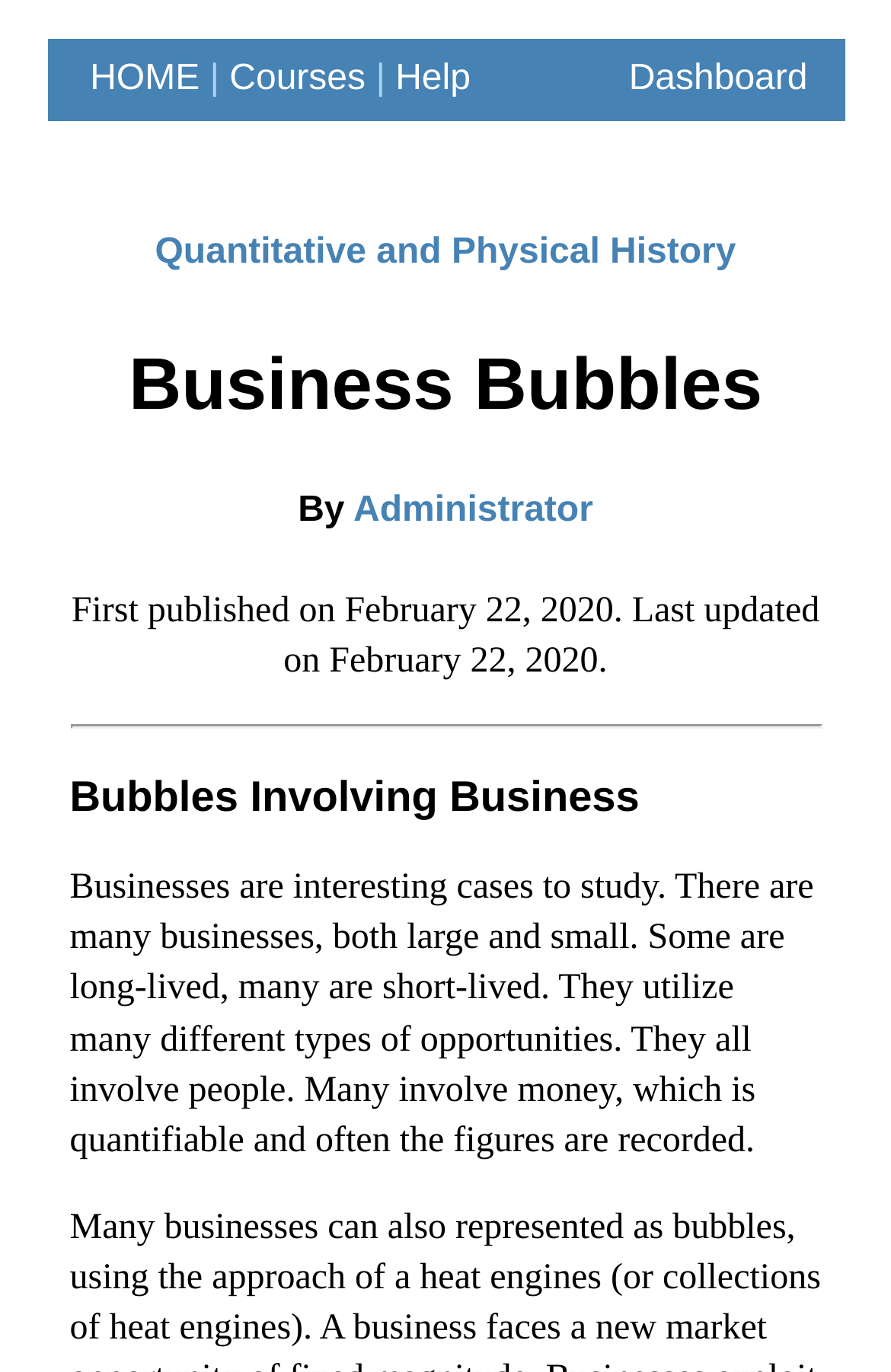Find the bounding box of the UI element described as: "Quantitative and Physical History". The bounding box coordinates should be given as four float values between 0 and 1, i.e., [left, top, right, bottom].

[0.078, 0.167, 0.922, 0.204]